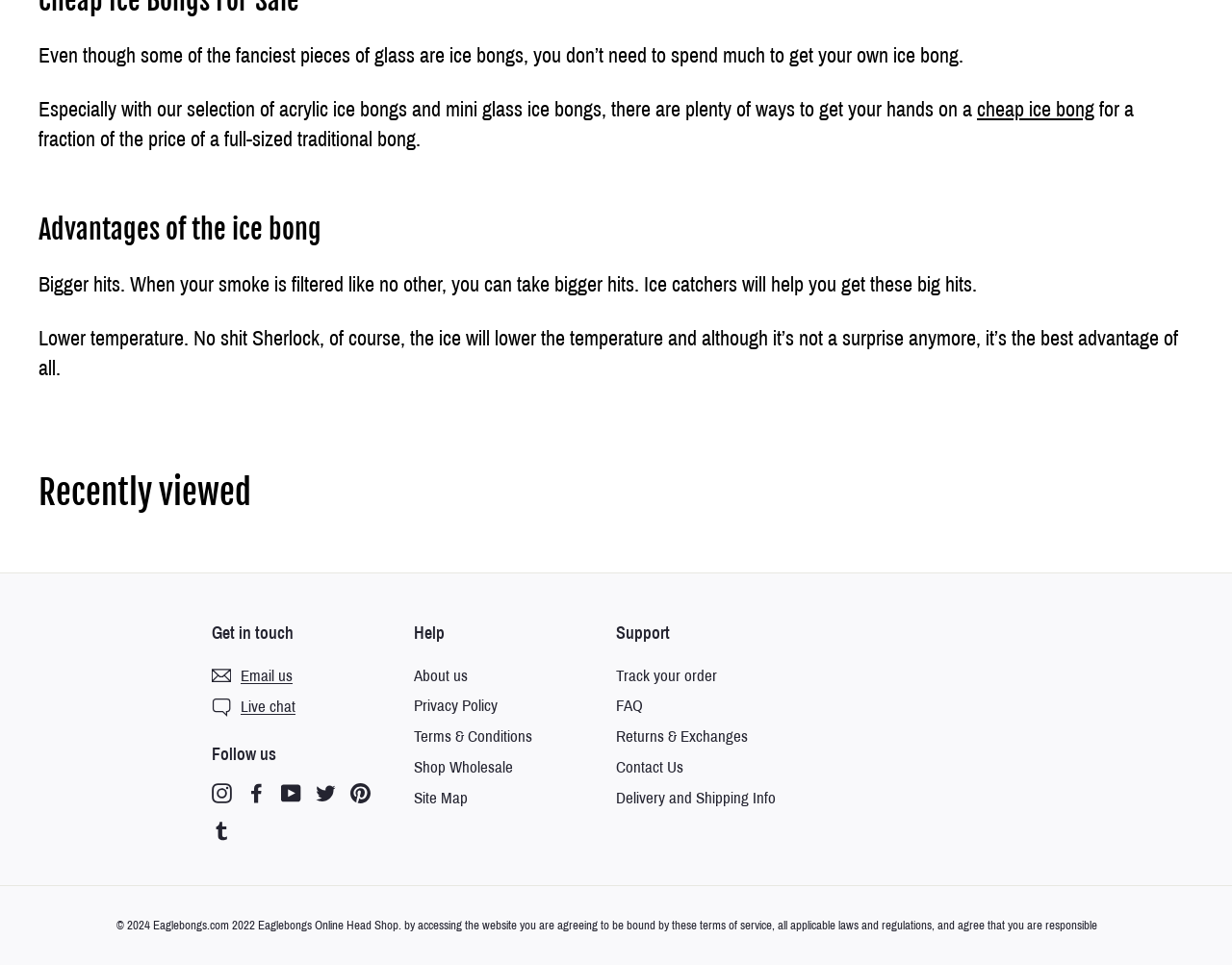Specify the bounding box coordinates of the area to click in order to execute this command: 'Follow us on Instagram'. The coordinates should consist of four float numbers ranging from 0 to 1, and should be formatted as [left, top, right, bottom].

[0.172, 0.81, 0.188, 0.833]